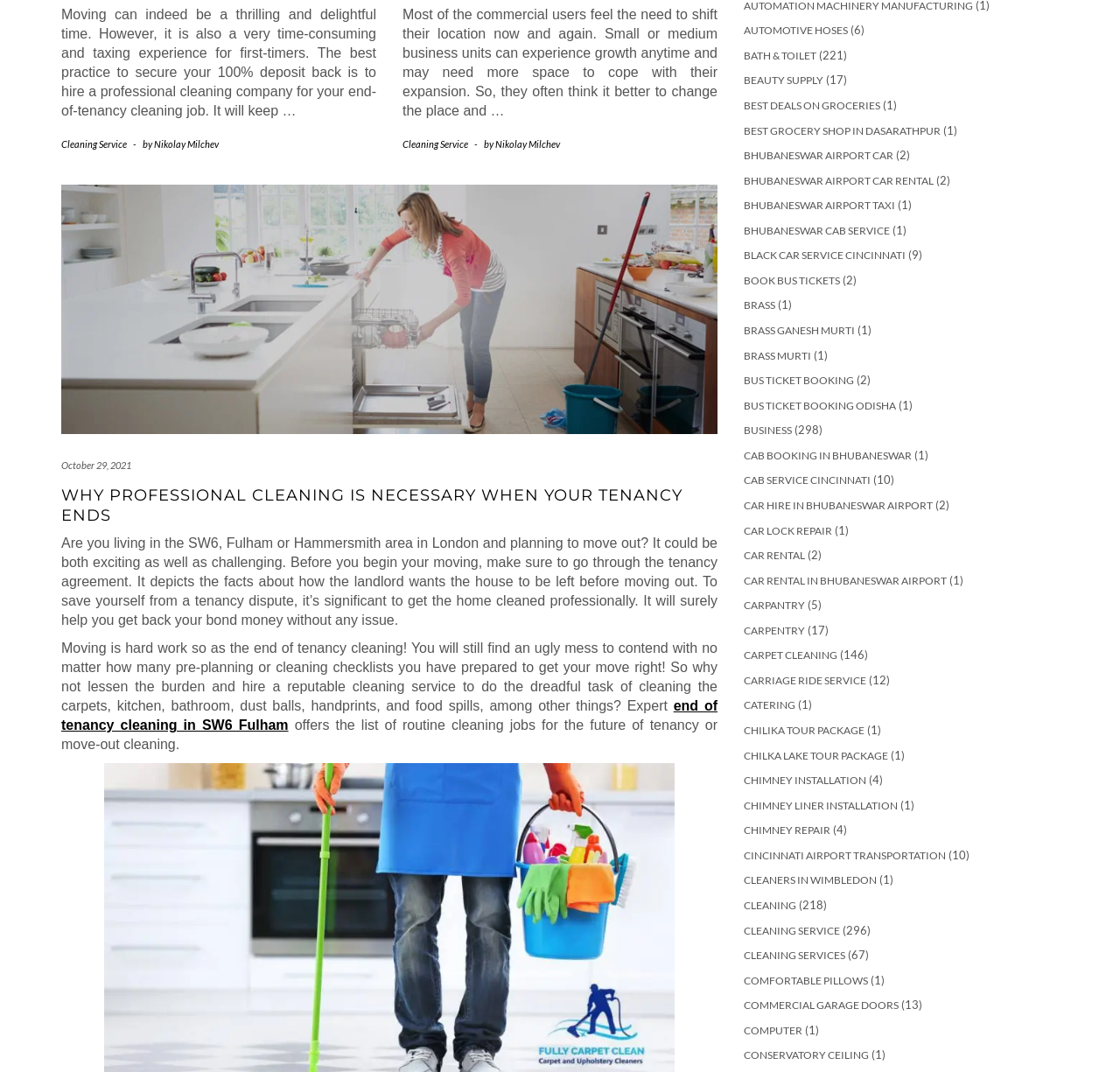Refer to the element description alt="Business Coaching Online" and identify the corresponding bounding box in the screenshot. Format the coordinates as (top-left x, top-left y, bottom-right x, bottom-right y) with values in the range of 0 to 1.

None